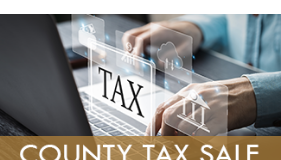What is the person in the background doing?
Could you answer the question with a detailed and thorough explanation?

The image shows a person's hands in the background interacting with a laptop, implying that they are engaged in digital activities related to tax processes.